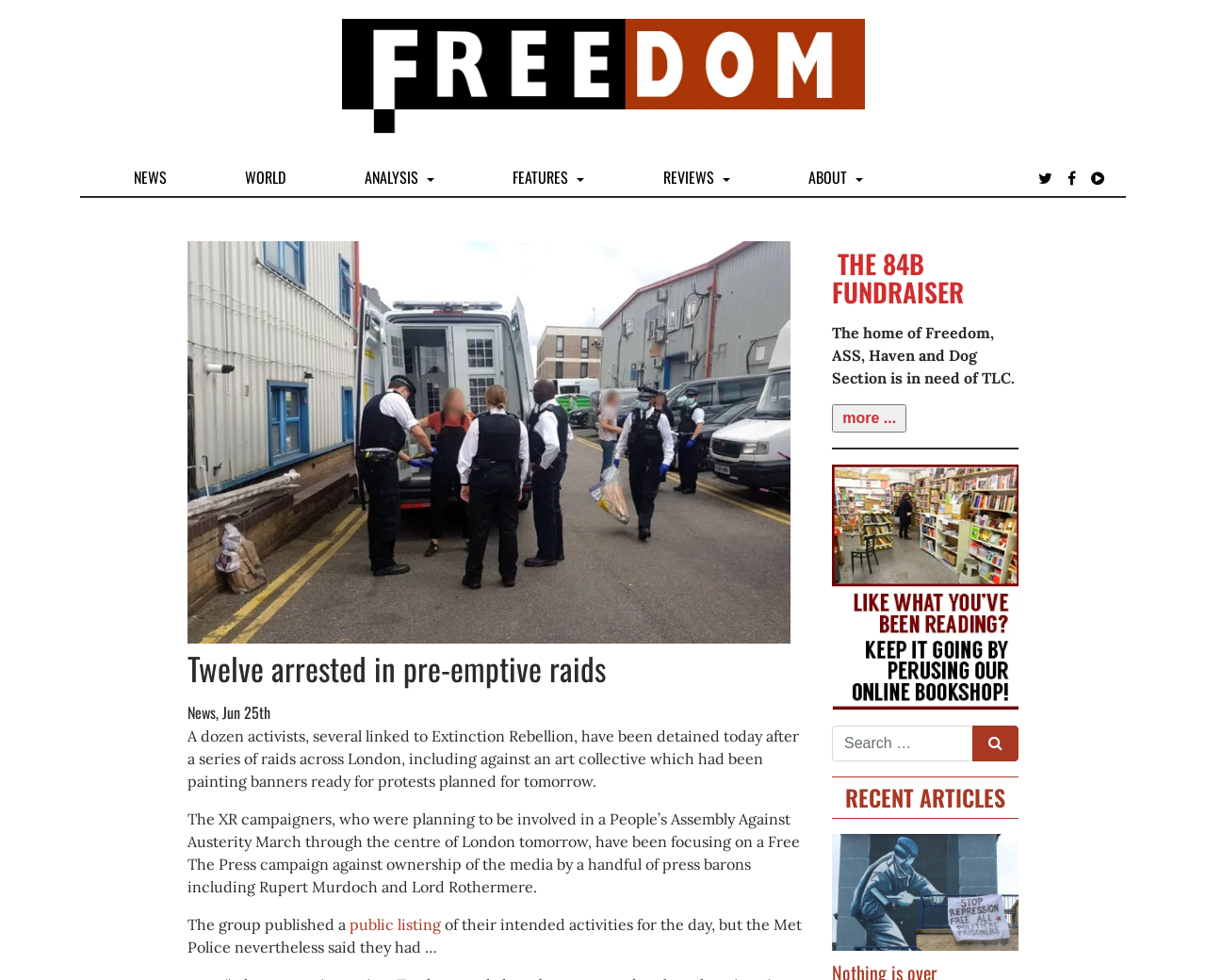Identify and provide the main heading of the webpage.

Twelve arrested in pre-emptive raids